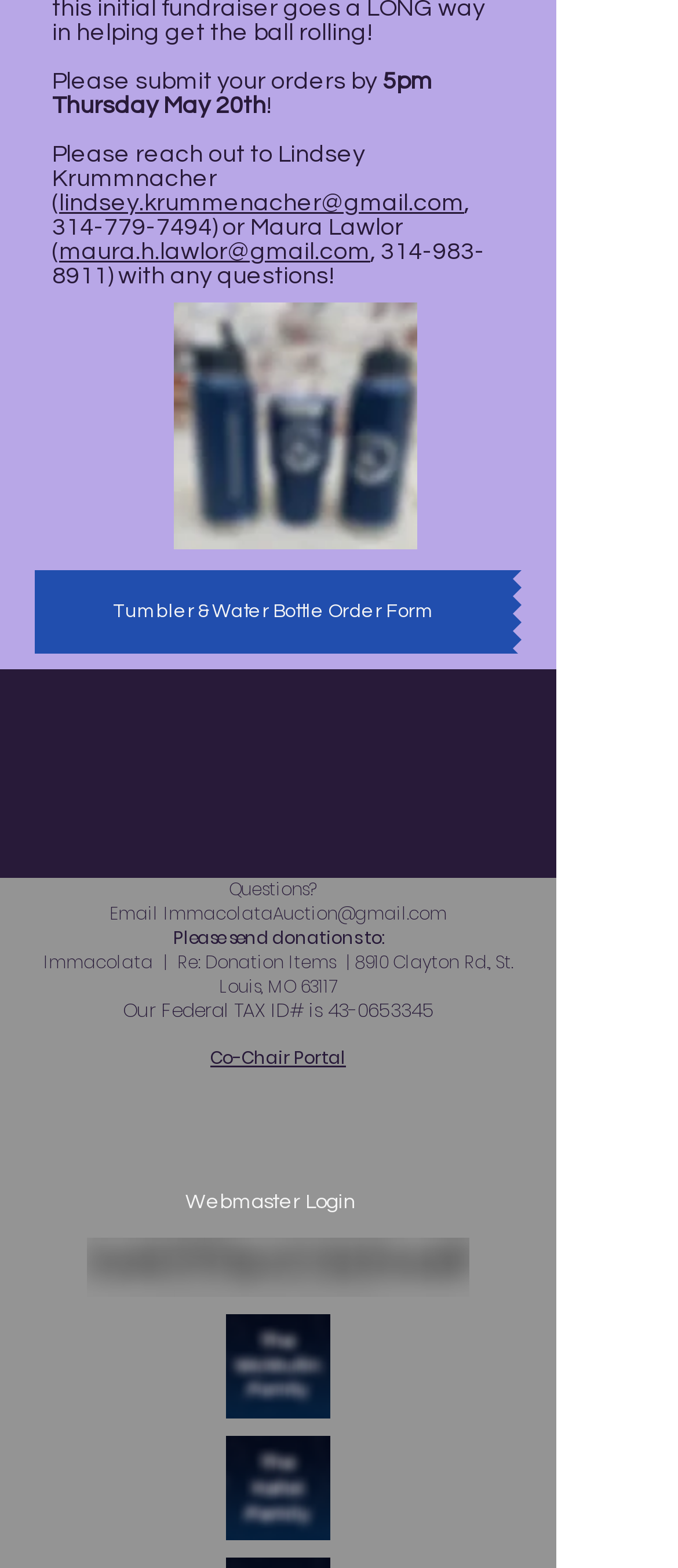Determine the coordinates of the bounding box for the clickable area needed to execute this instruction: "Click on the 'Resources' heading".

None